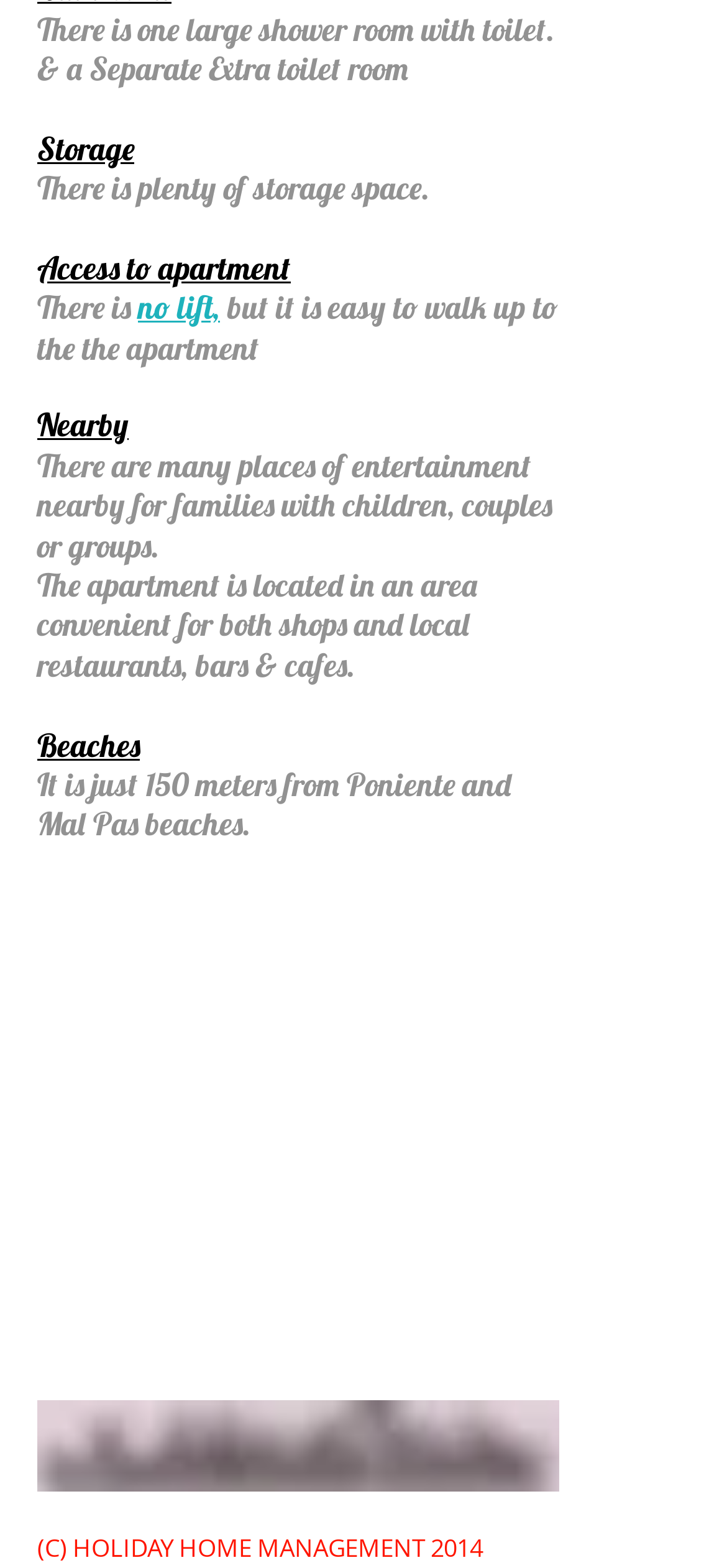Respond with a single word or phrase for the following question: 
Is there a lift in the apartment?

No